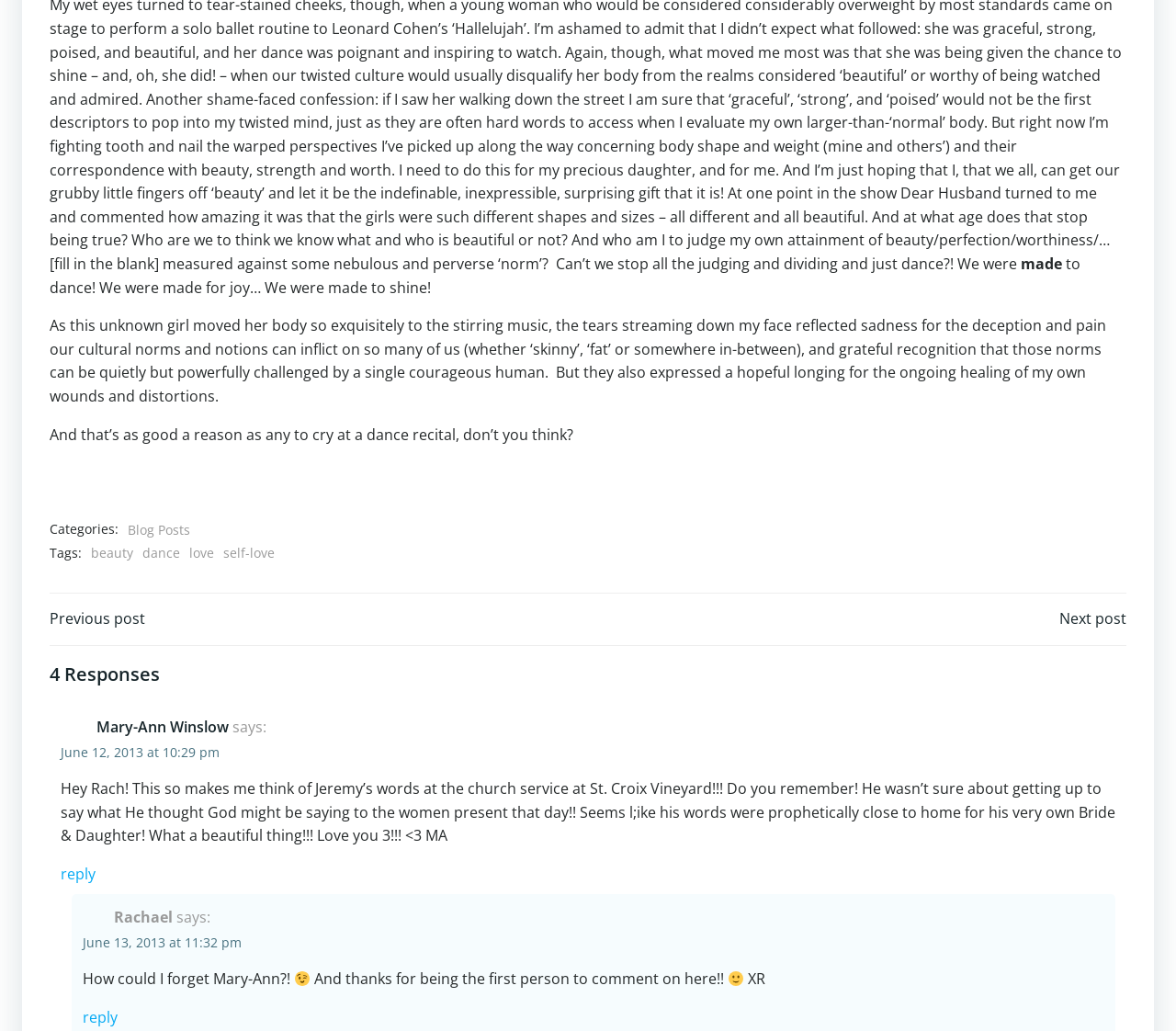Identify the bounding box coordinates of the region I need to click to complete this instruction: "Click on the 'dance' tag".

[0.121, 0.527, 0.153, 0.547]